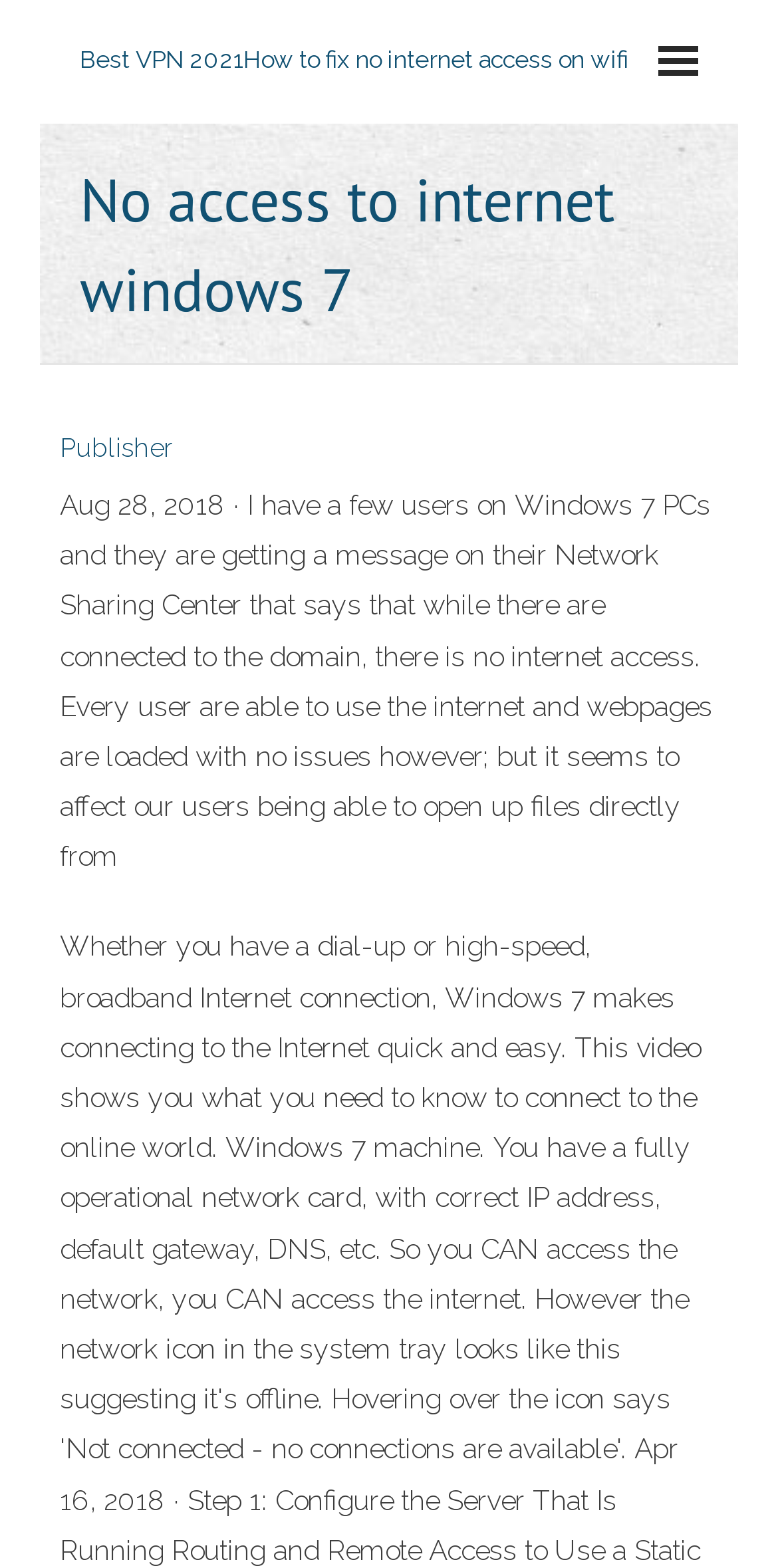Extract the bounding box coordinates for the described element: "Publisher". The coordinates should be represented as four float numbers between 0 and 1: [left, top, right, bottom].

[0.077, 0.276, 0.223, 0.295]